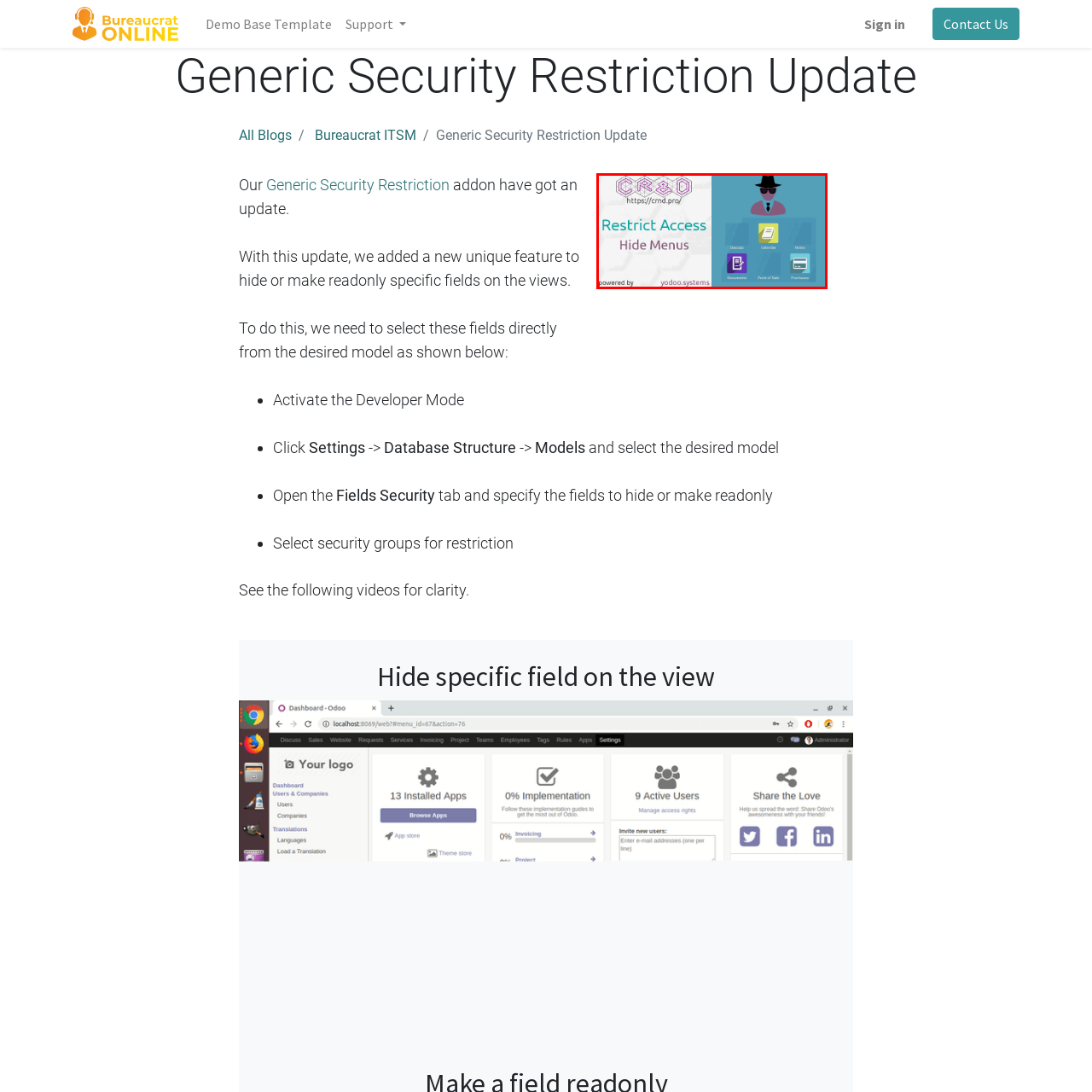Examine the image inside the red bounding box and deliver a thorough answer to the question that follows, drawing information from the image: What is the purpose of the figure in the illustration?

The caption describes the figure as 'dressed in a black suit and sunglasses', which symbolizes privacy and security, indicating that the application is concerned with restricting access and maintaining confidentiality.